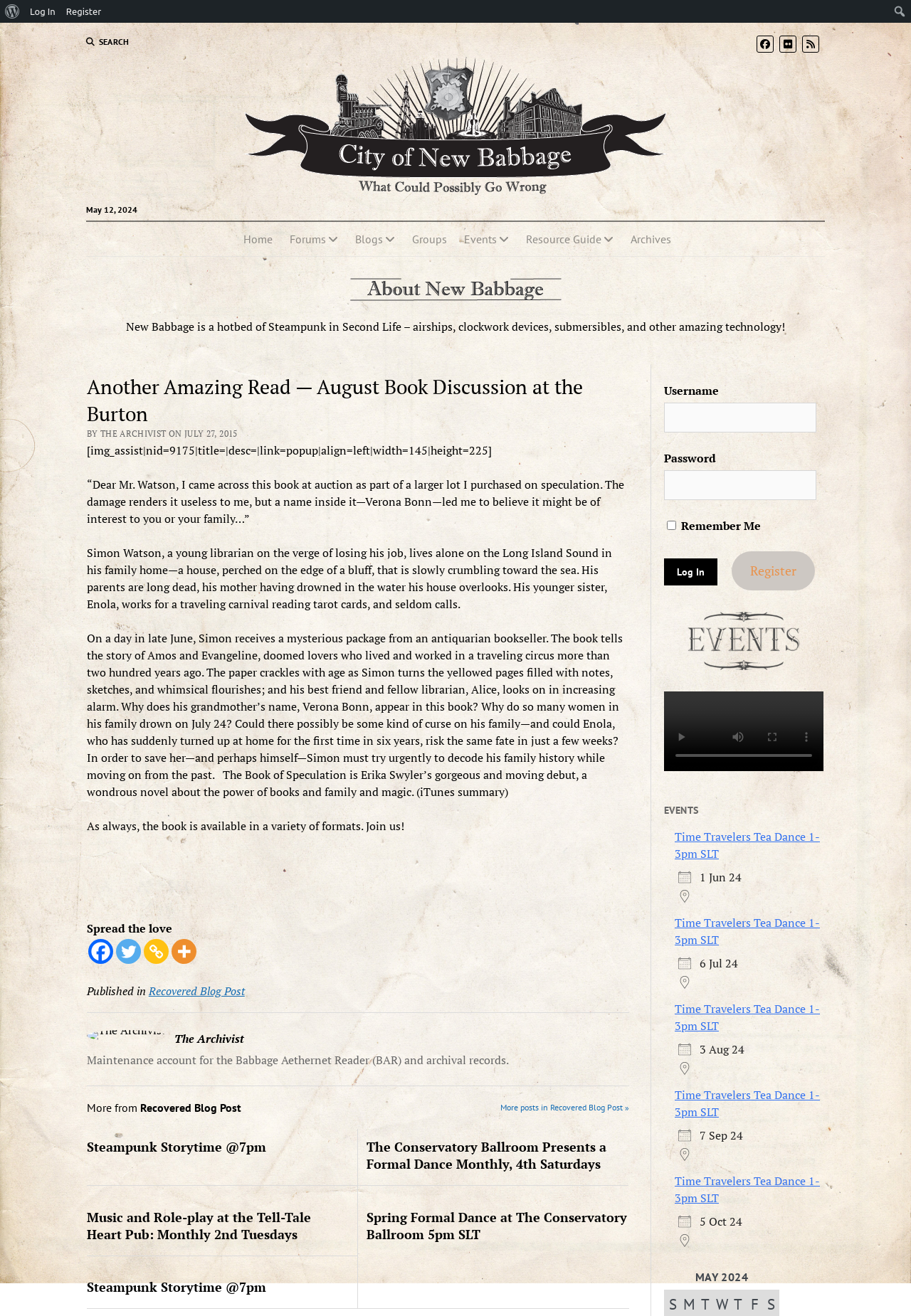Please specify the bounding box coordinates of the clickable region to carry out the following instruction: "Share the post on Facebook". The coordinates should be four float numbers between 0 and 1, in the format [left, top, right, bottom].

[0.097, 0.713, 0.124, 0.732]